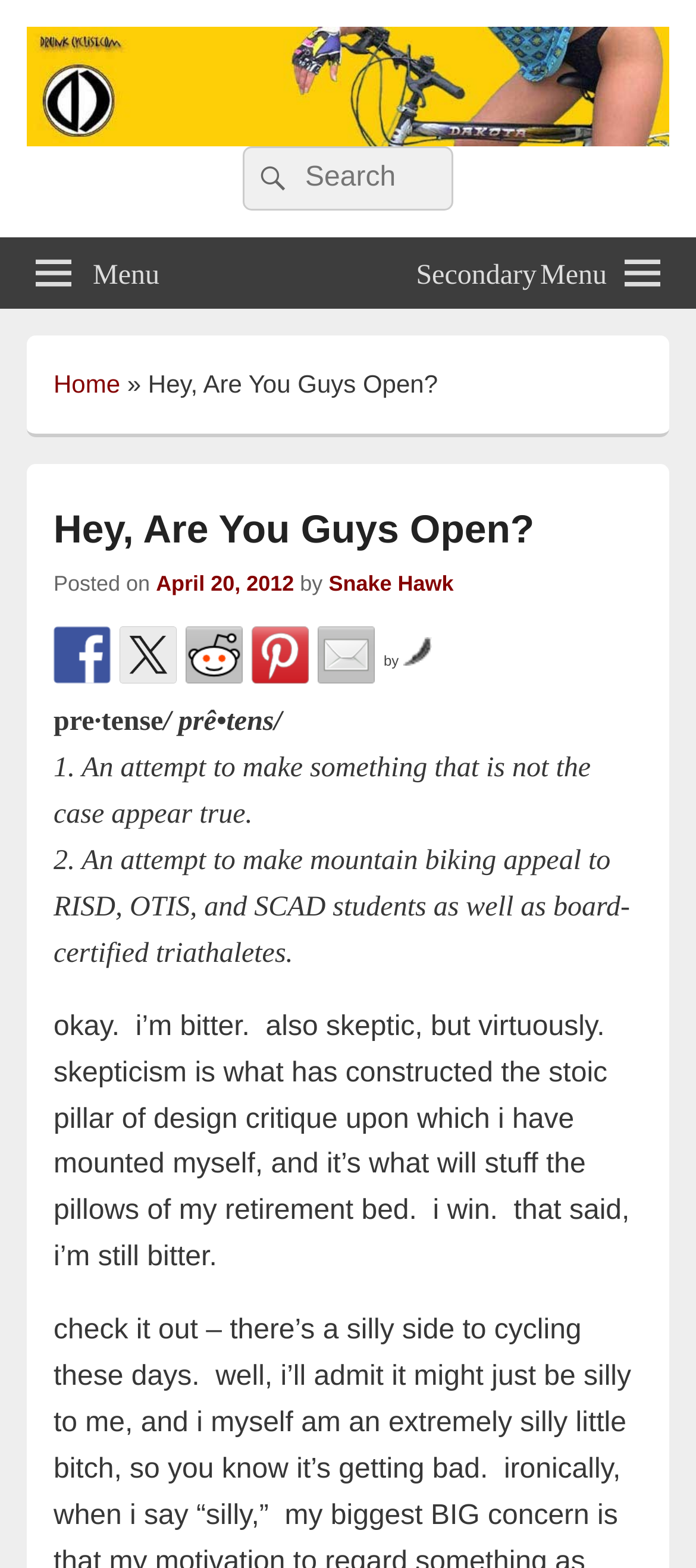Given the content of the image, can you provide a detailed answer to the question?
What is the title of the article?

The title of the article can be found in the main content area of the webpage, where it says 'Hey, Are You Guys Open?' in a large font size. This is also confirmed by the heading element with the same text.